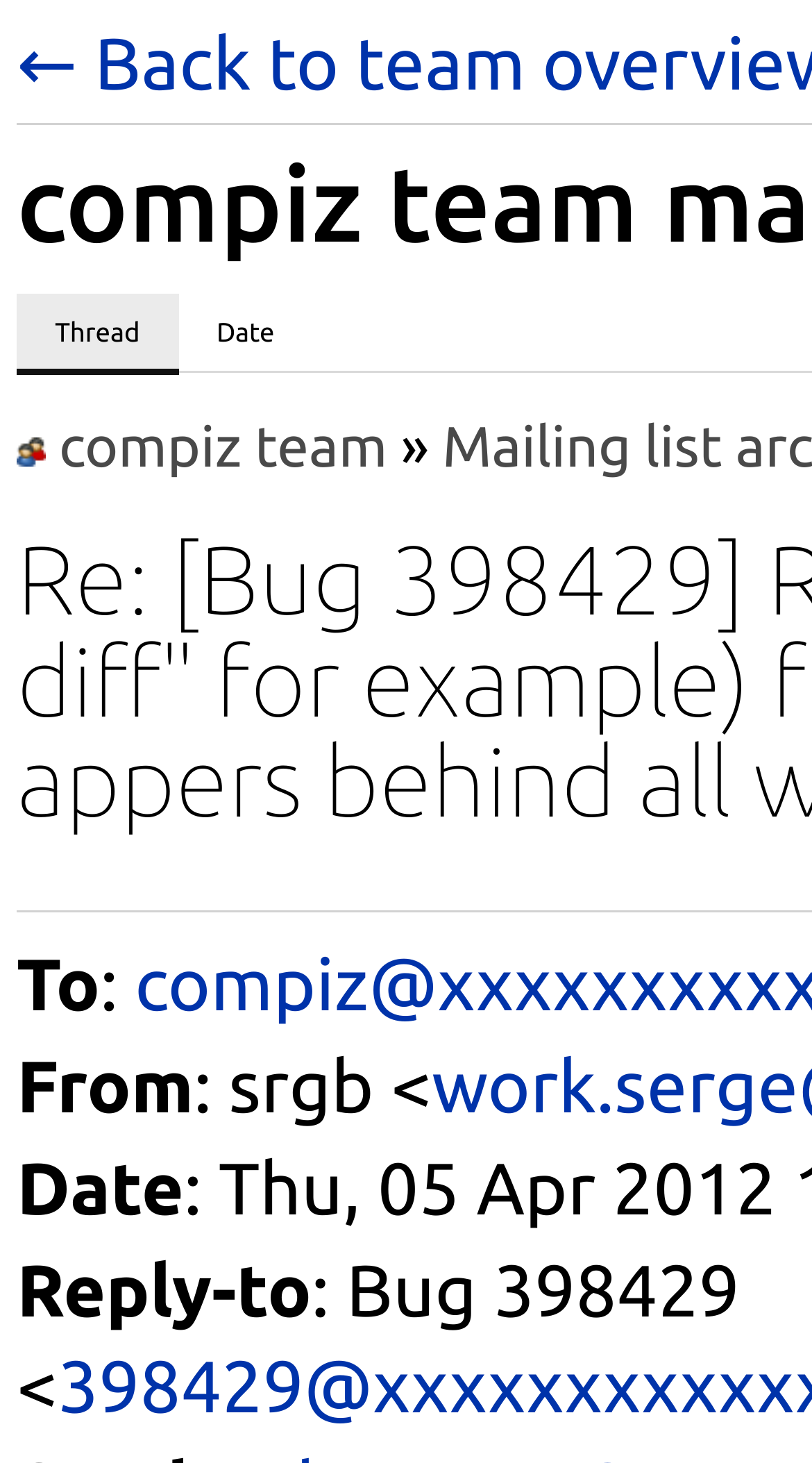What is the first option to view messages?
Utilize the image to construct a detailed and well-explained answer.

The first option to view messages is 'Thread' which is a link located at the top of the webpage with a bounding box coordinate of [0.021, 0.2, 0.22, 0.254].